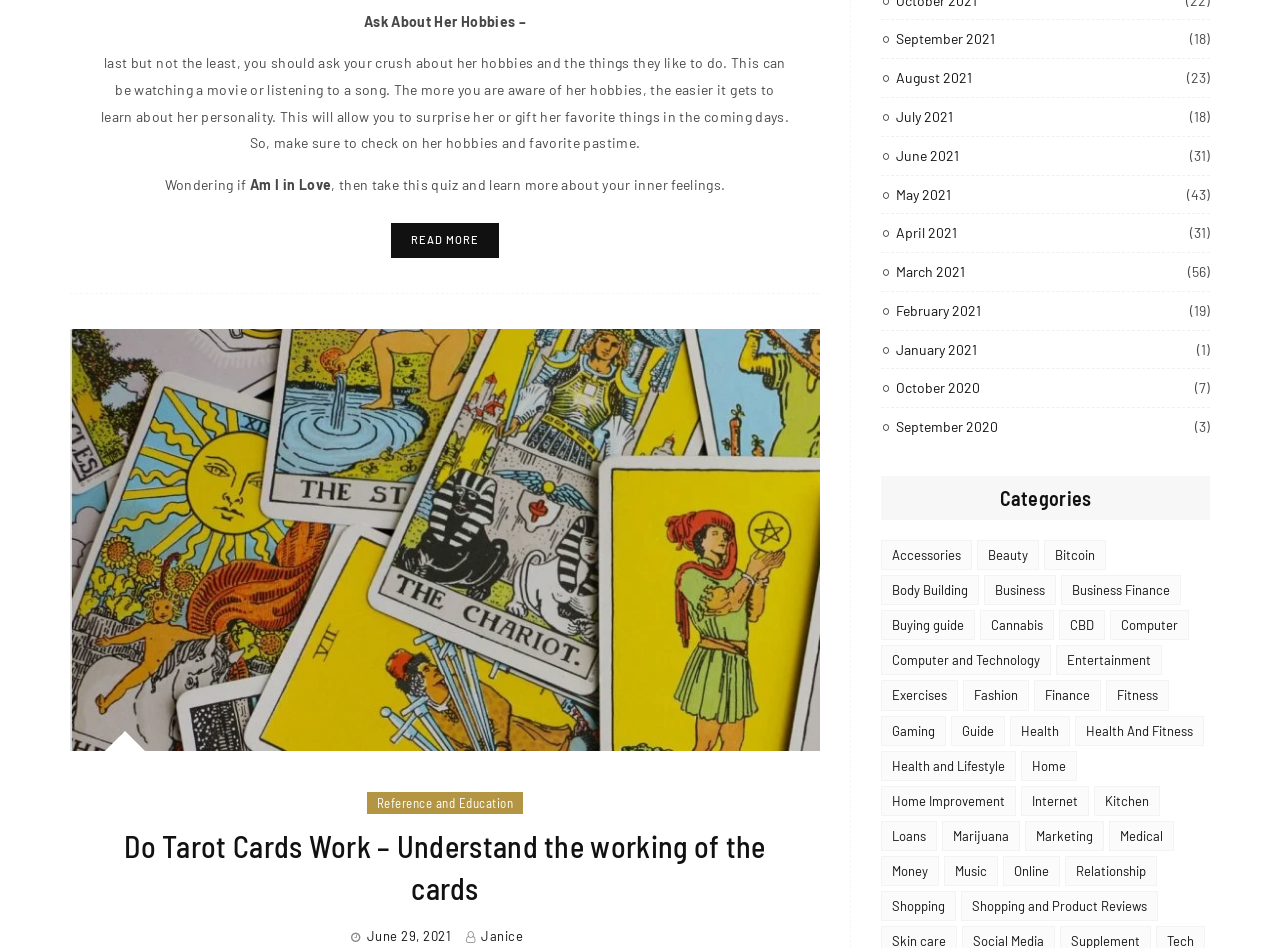Can you specify the bounding box coordinates for the region that should be clicked to fulfill this instruction: "View posts from 'June 2021'".

[0.7, 0.152, 0.749, 0.177]